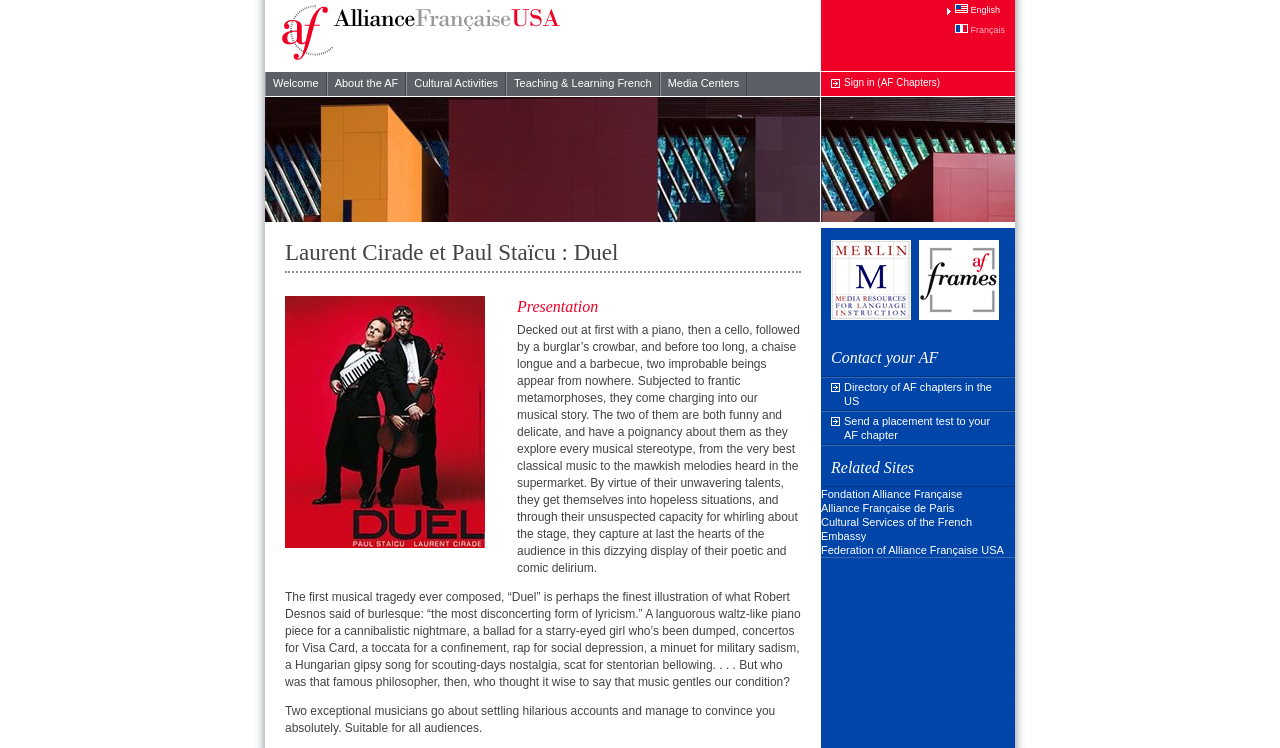Can you determine the bounding box coordinates of the area that needs to be clicked to fulfill the following instruction: "Click the Duel image"?

[0.223, 0.396, 0.379, 0.733]